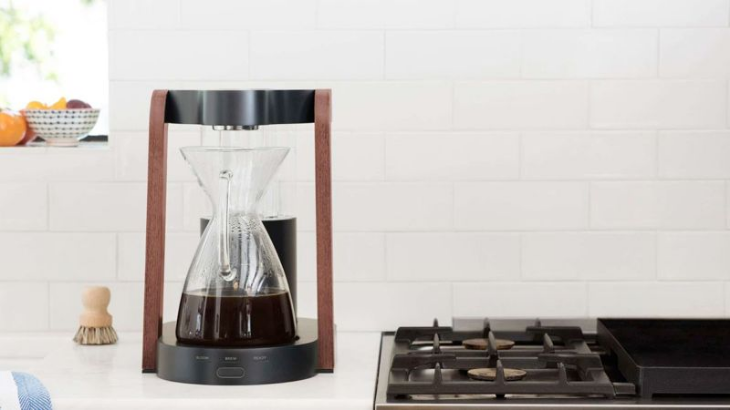Please provide a detailed answer to the question below based on the screenshot: 
Where is the Ratio Eight placed?

The caption states that the Ratio Eight is 'placed on a modern kitchen countertop next to a gas stove', indicating its location.